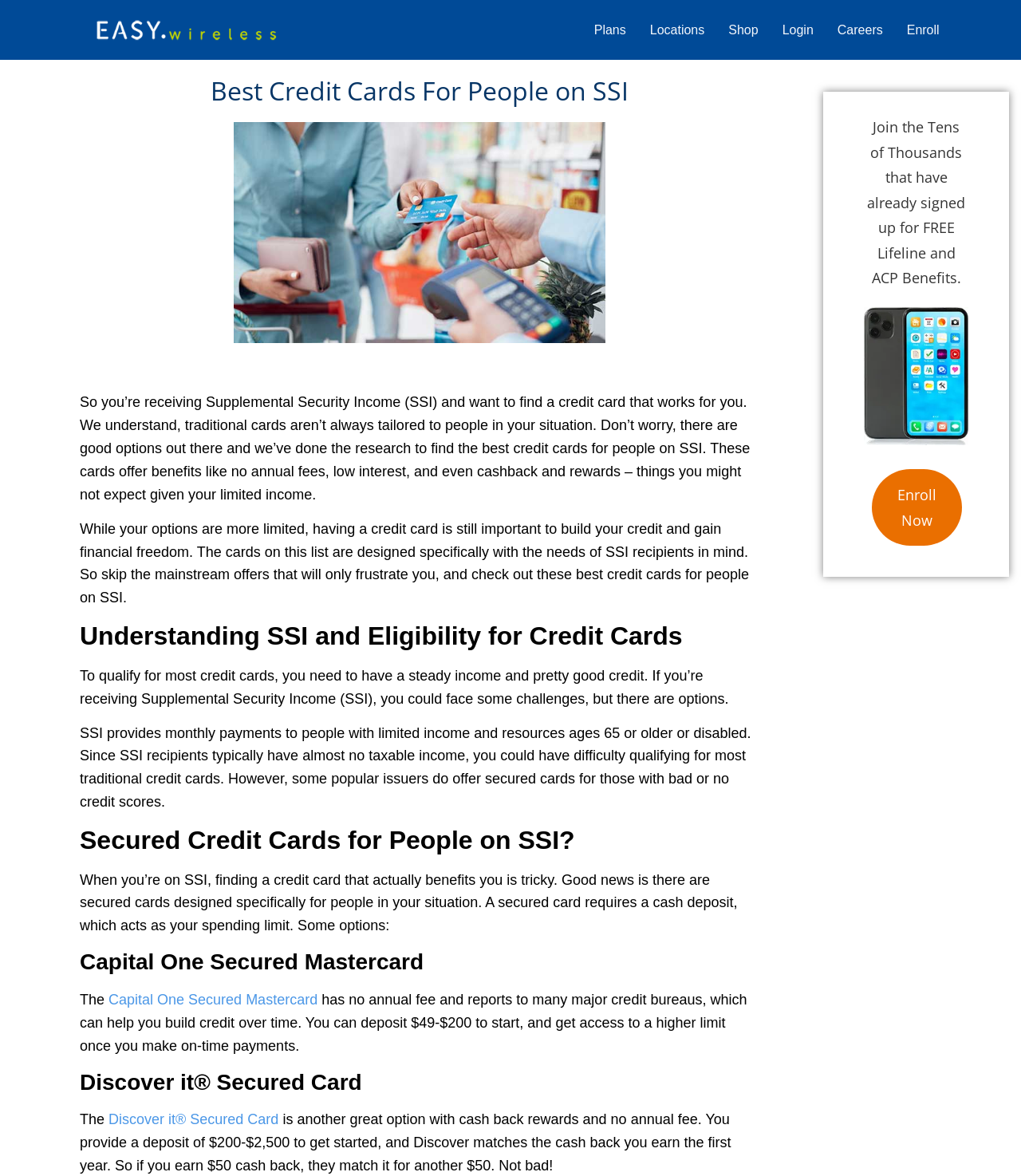Offer a meticulous description of the webpage's structure and content.

The webpage is about finding the best credit cards for people on Supplemental Security Income (SSI). At the top, there are seven links to different sections of the website, including "Plans", "Locations", "Shop", "Login", "Careers", and "Enroll". Below these links, there is a heading that reads "Best Credit Cards For People on SSI" and an image with the same title.

The main content of the webpage is divided into sections, each with a heading. The first section explains the importance of having a credit card for people on SSI, despite the challenges they may face in qualifying for traditional credit cards. The text explains that the credit cards listed on the page are designed specifically for people on SSI and offer benefits such as no annual fees, low interest, and cashback rewards.

The next section is about understanding SSI and eligibility for credit cards. It explains that SSI recipients typically have limited income and resources, making it difficult to qualify for traditional credit cards. However, some popular issuers offer secured cards for those with bad or no credit scores.

The following sections discuss secured credit cards for people on SSI, including the Capital One Secured Mastercard and the Discover it Secured Card. Each section provides details about the benefits and features of these credit cards, such as no annual fees, cashback rewards, and reporting to major credit bureaus.

At the bottom of the page, there is a section that promotes a free government smartphone and ACP benefits, with a heading and an image. There is also a link to "Enroll Now" for those interested in signing up for these benefits.